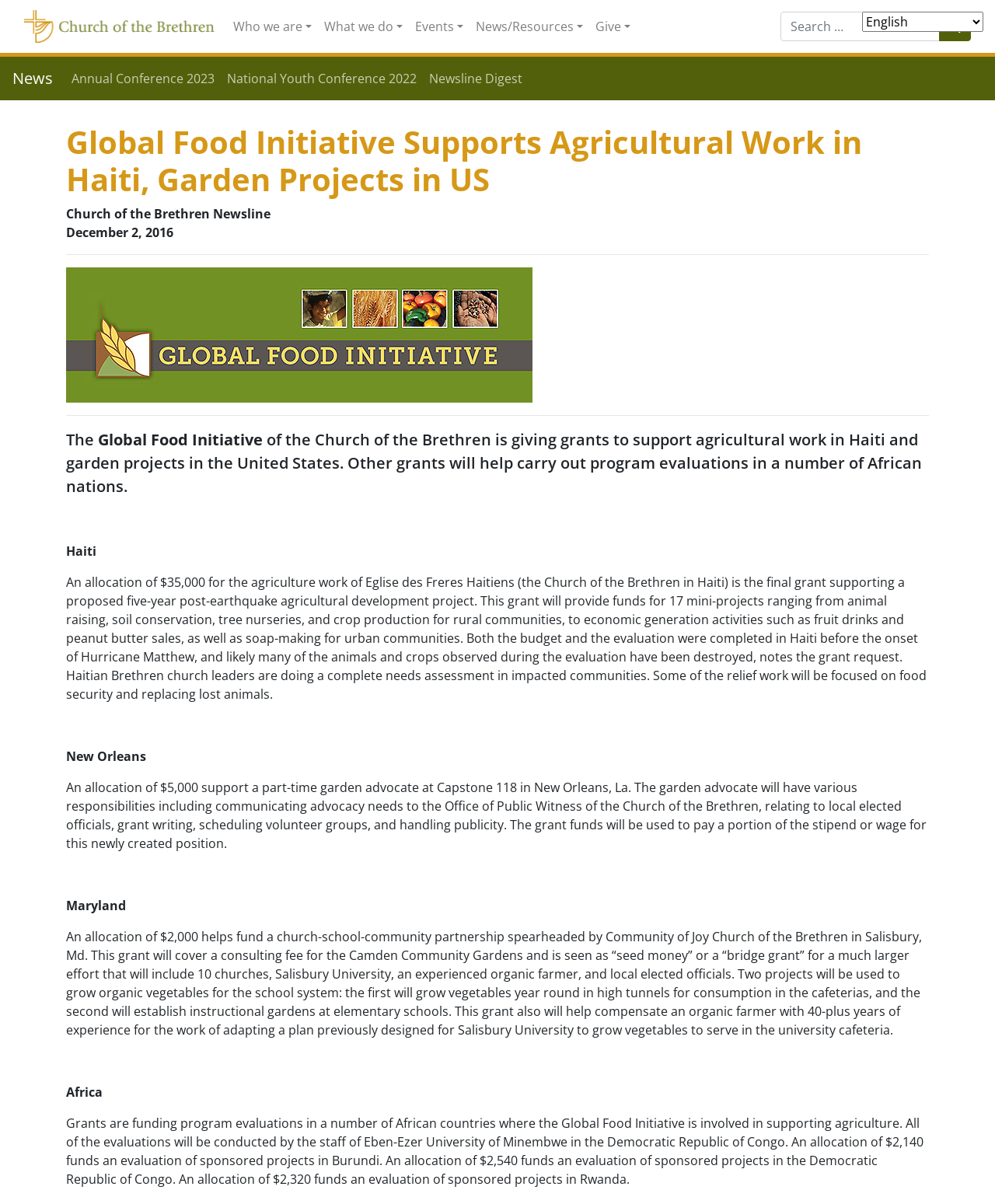Provide the bounding box coordinates of the HTML element this sentence describes: "News".

[0.012, 0.052, 0.053, 0.078]